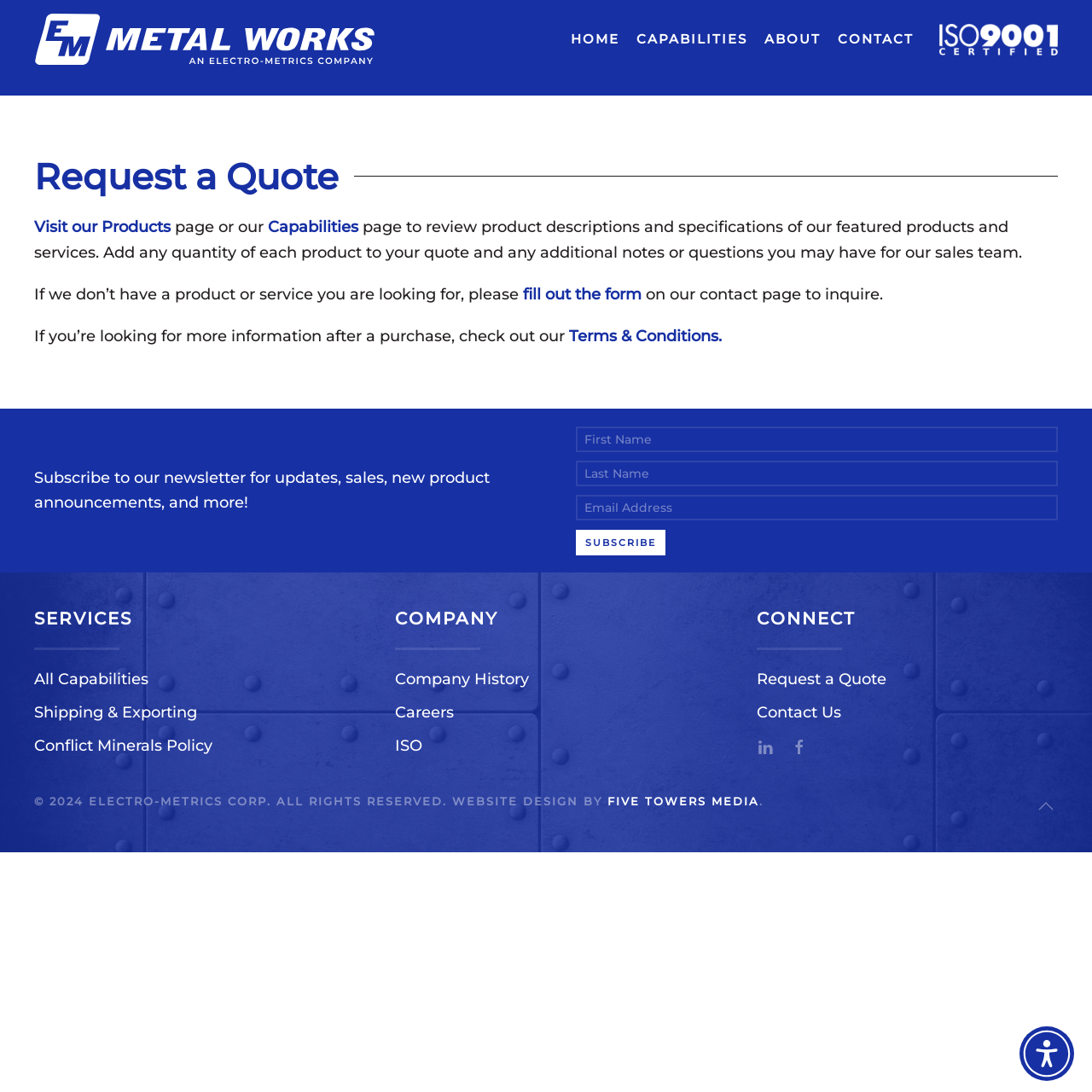What is the purpose of the 'Request a Quote' page?
Provide an in-depth answer to the question, covering all aspects.

I inferred this by reading the text on the page, which says 'Visit our Products page to review product descriptions and specifications of our featured RF Antenna products.' This suggests that the 'Request a Quote' page is used to review product information.